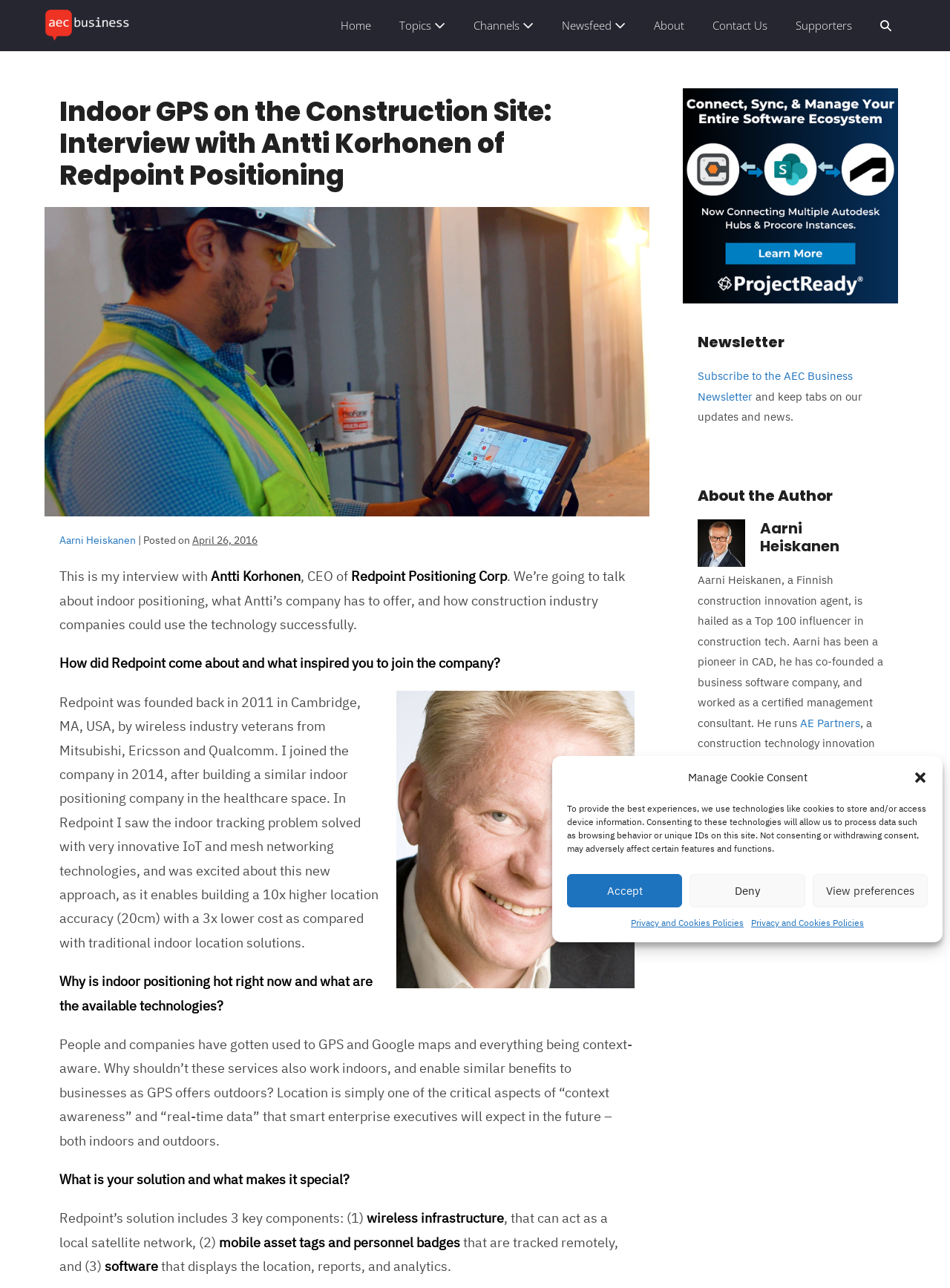Find the bounding box coordinates for the UI element whose description is: "Policies". The coordinates should be four float numbers between 0 and 1, in the format [left, top, right, bottom].

None